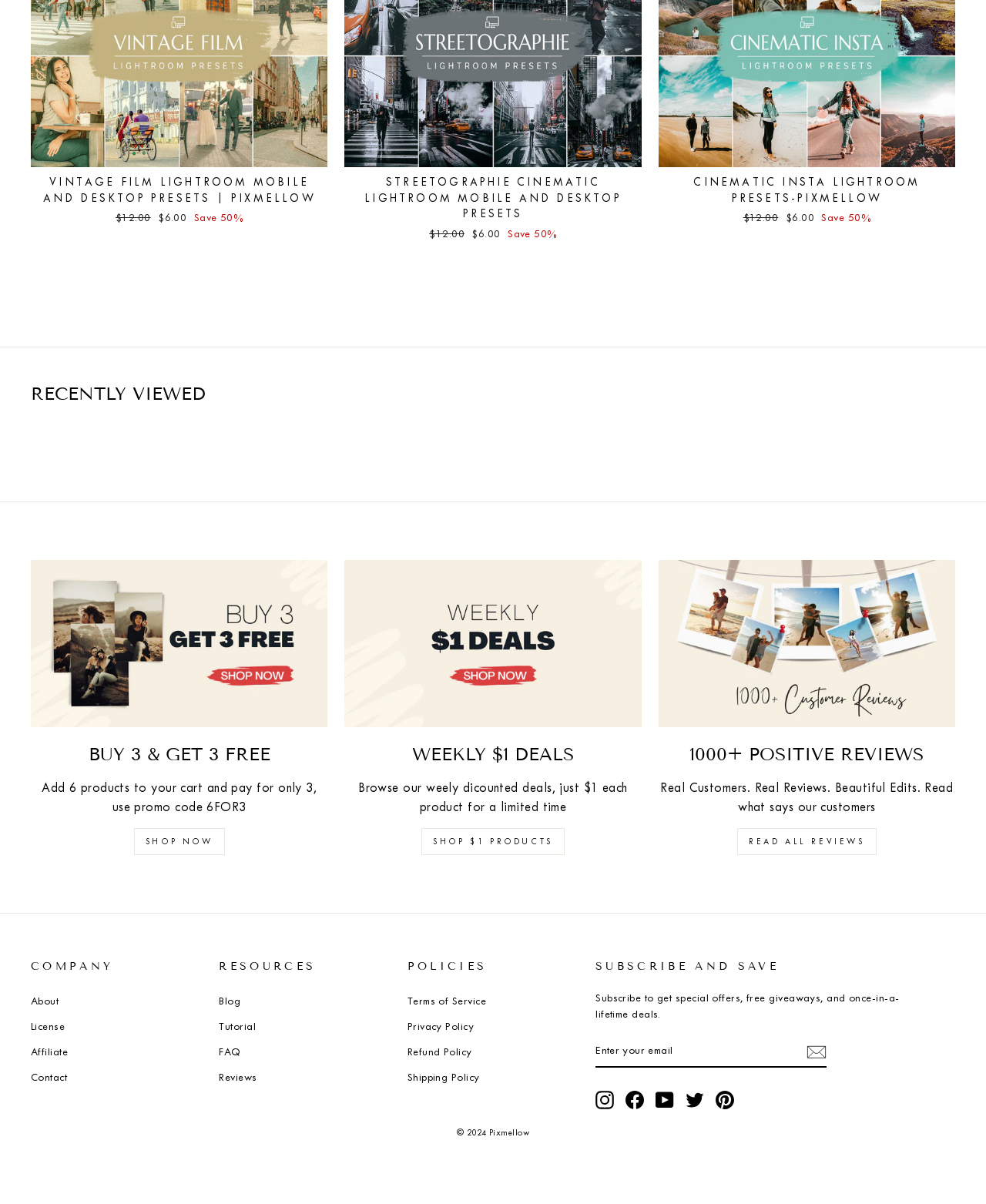Please provide a comprehensive answer to the question below using the information from the image: What is the promo code for buying 3 and getting 3 free?

The promo code can be found in the StaticText 'Add 6 products to your cart and pay for only 3, use promo code 6FOR3'.